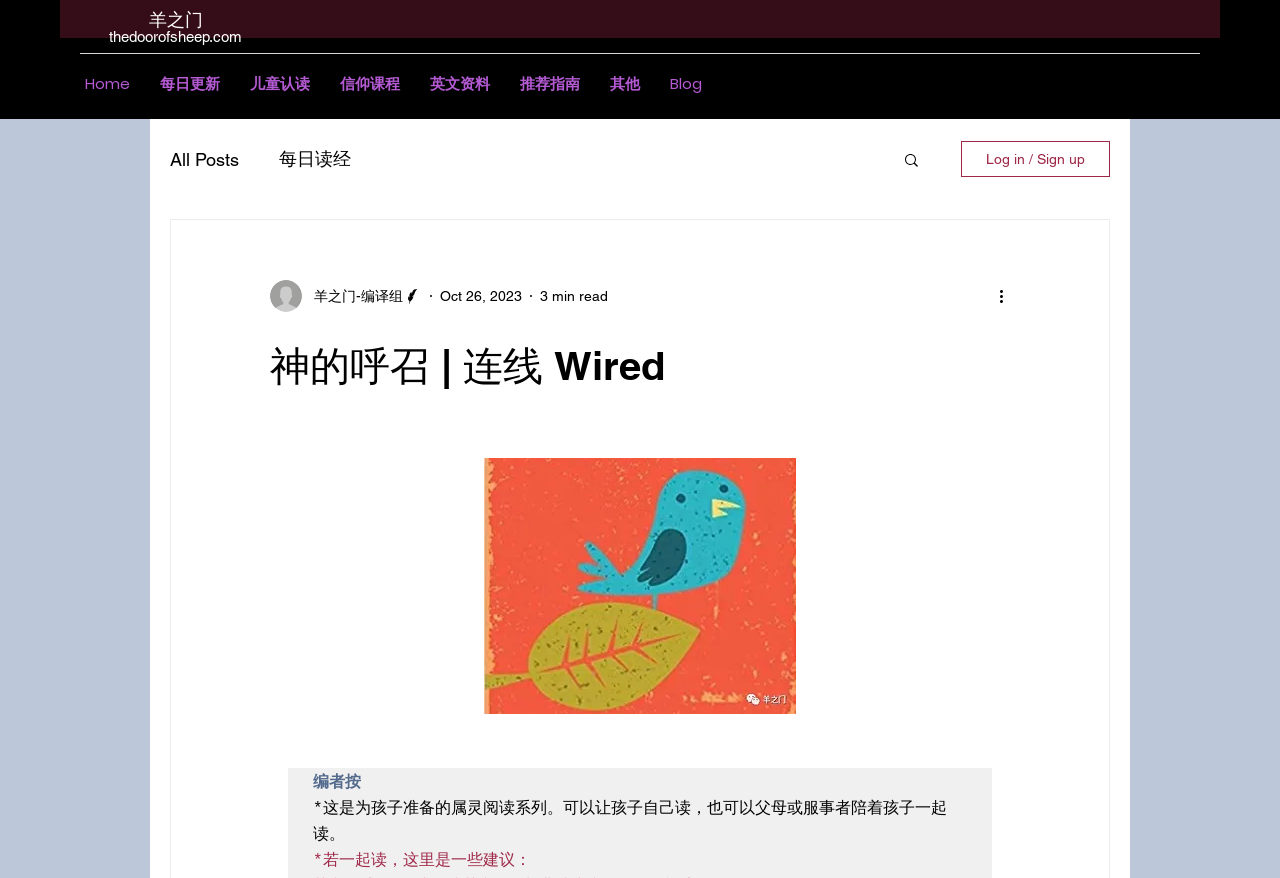What is the purpose of this reading series?
Based on the screenshot, provide your answer in one word or phrase.

For children